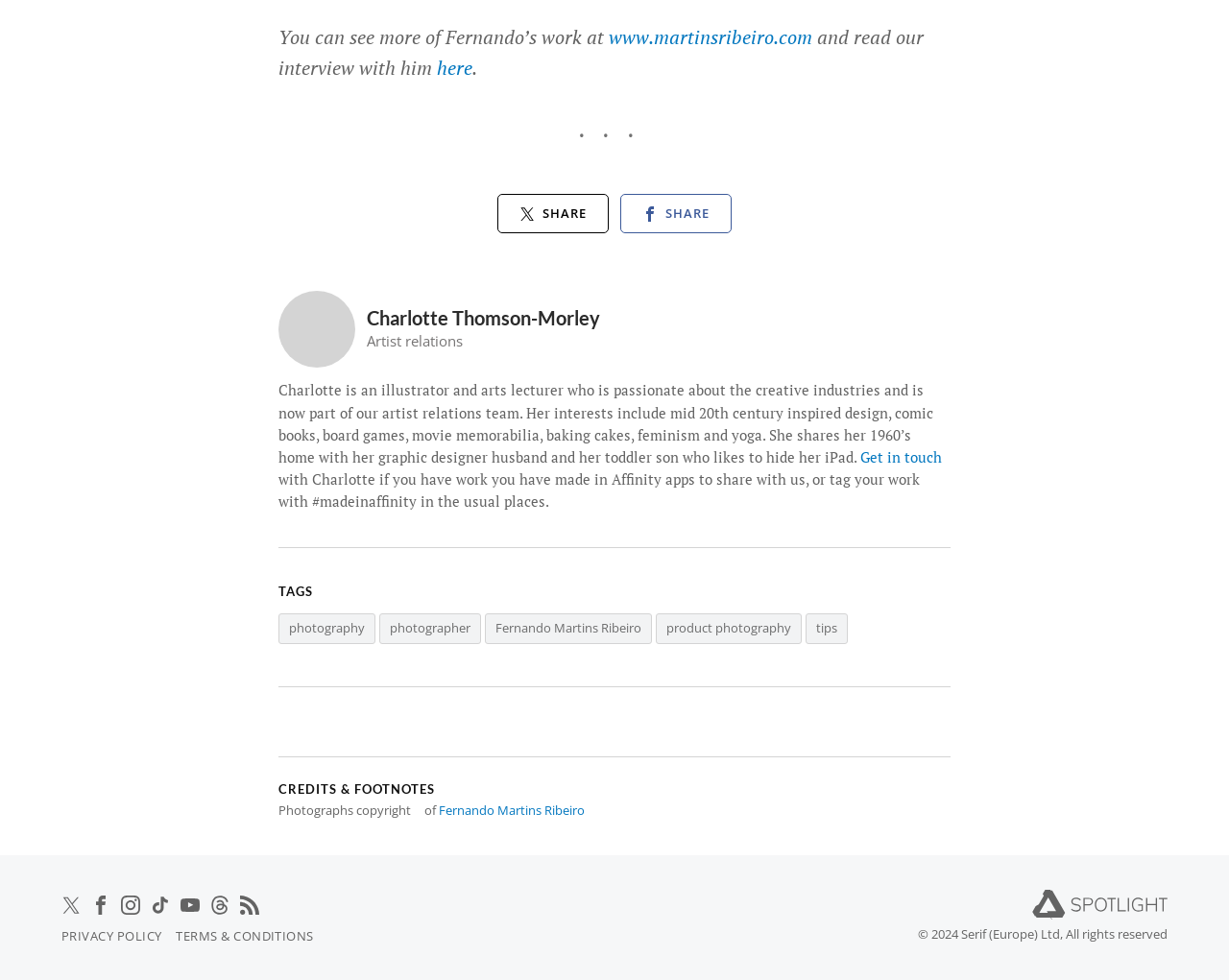Please reply to the following question with a single word or a short phrase:
What is the tag related to Fernando's work?

product photography